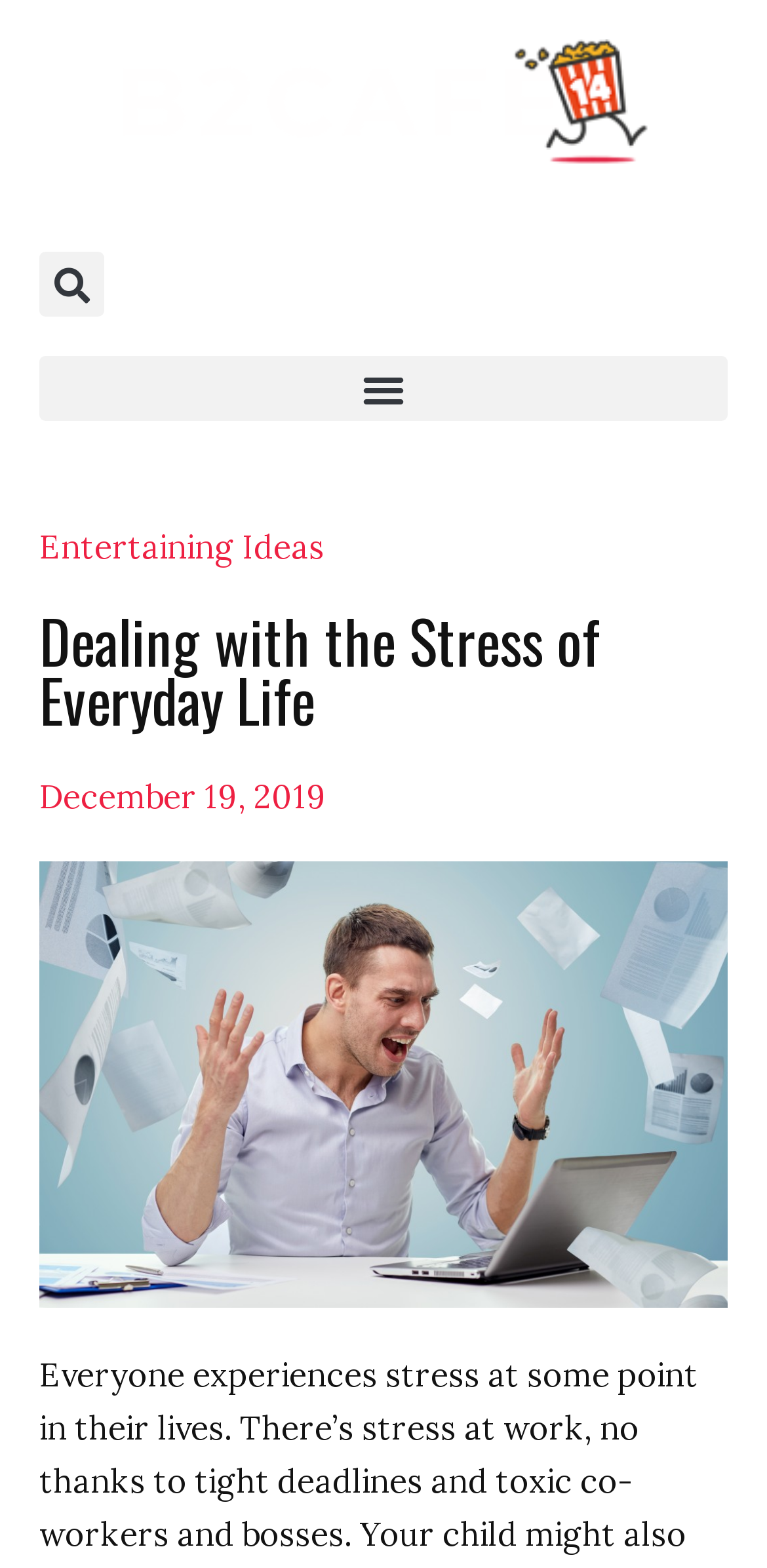Describe all the key features and sections of the webpage thoroughly.

The webpage is about managing everyday stress, with a focus on dealing with stress in daily life. At the top left of the page, there is a logo of "B2 Cafe" with a link to it. Next to the logo, there is a menu toggle button that is not expanded. Below the logo, there is a search bar with a search button on the left side. 

On the top right side of the page, there is a link to "Entertaining Ideas". Below the search bar, there is a heading that reads "Dealing with the Stress of Everyday Life". Underneath the heading, there is a link to the date "December 19, 2019", which also contains a time element. 

The main content of the page is an image that takes up most of the page, depicting a person experiencing stress and frustration at work, throwing papers. This image is positioned below the heading and date, and spans across the entire width of the page.